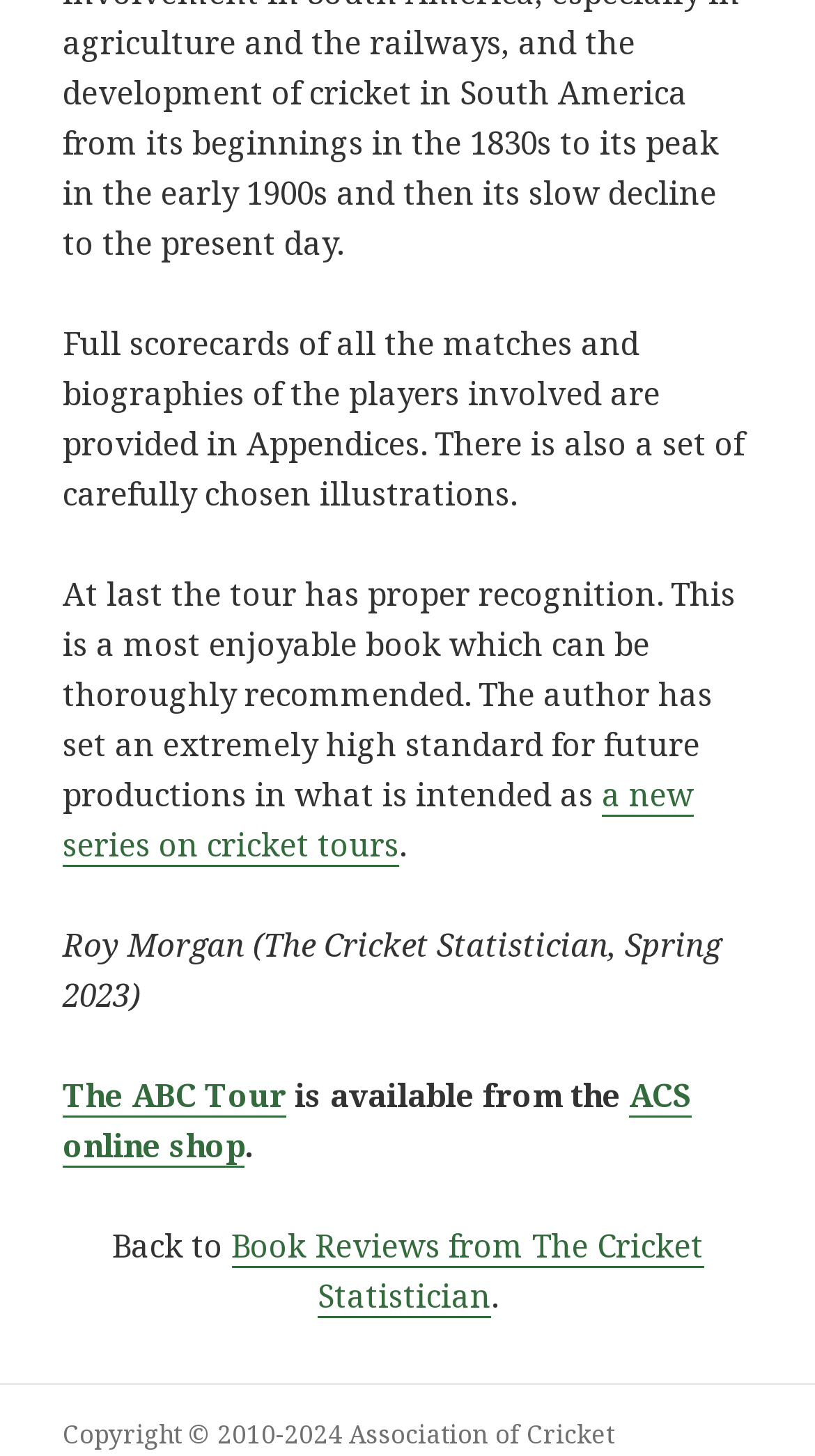From the webpage screenshot, predict the bounding box coordinates (top-left x, top-left y, bottom-right x, bottom-right y) for the UI element described here: ACS online shop

[0.077, 0.738, 0.849, 0.803]